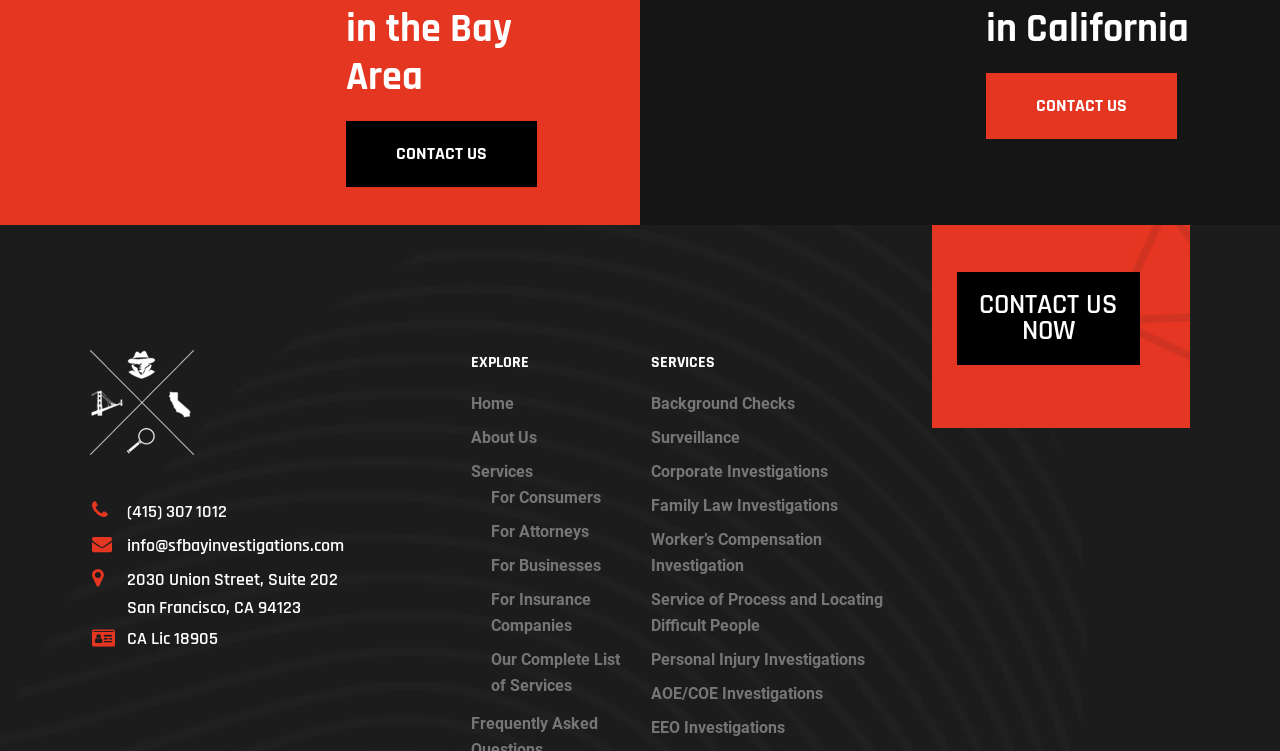What is the location of this company?
Provide a short answer using one word or a brief phrase based on the image.

San Francisco, CA